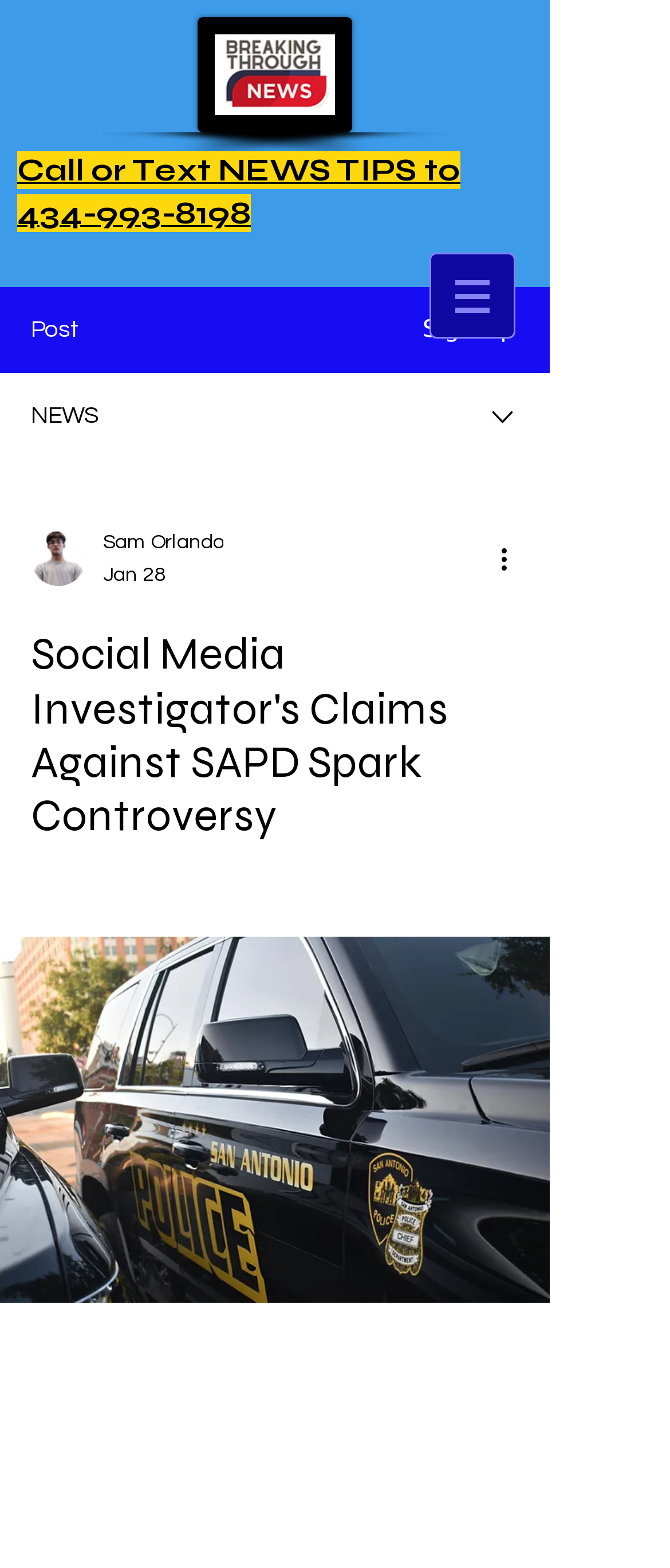Determine the bounding box for the described HTML element: "aria-label="More actions"". Ensure the coordinates are four float numbers between 0 and 1 in the format [left, top, right, bottom].

[0.738, 0.343, 0.8, 0.37]